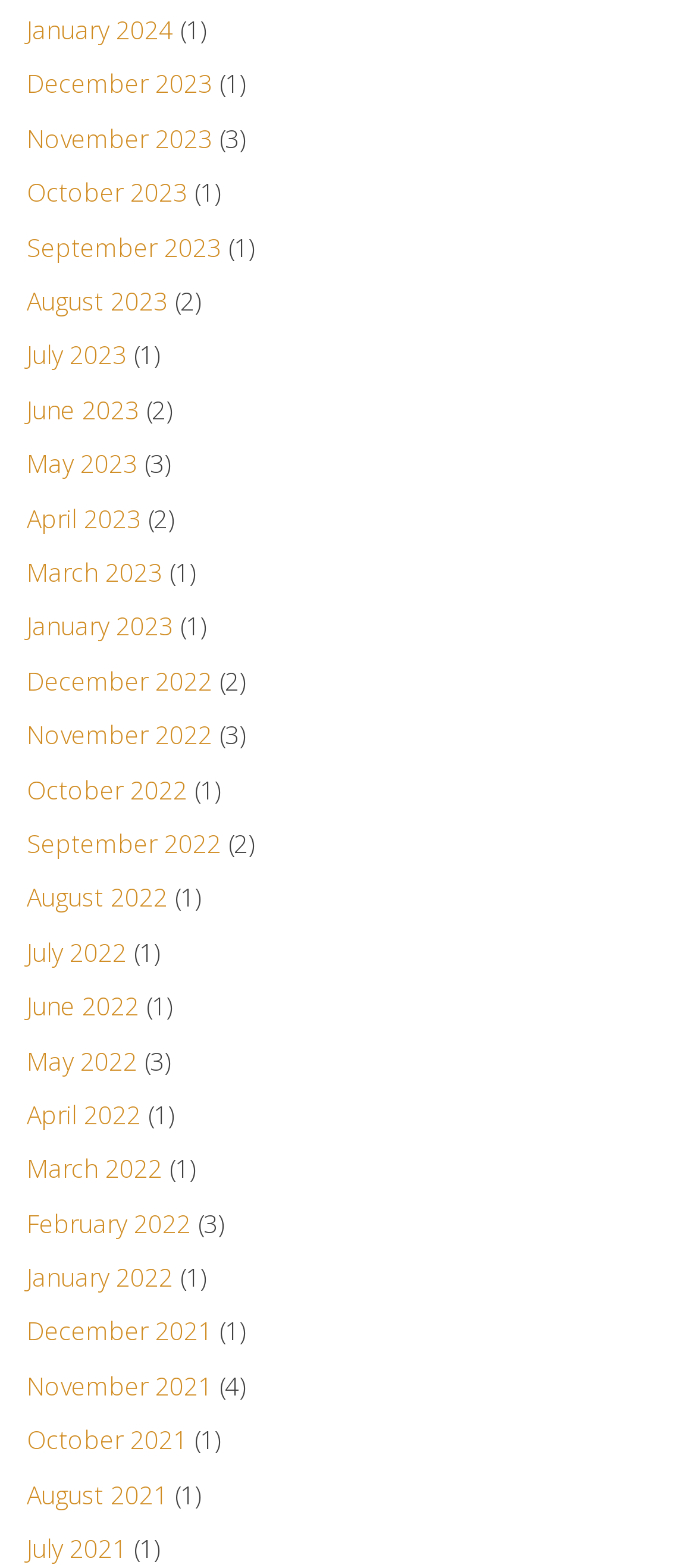Carefully observe the image and respond to the question with a detailed answer:
How many months have three links?

I examined the links and static text elements on the webpage and counted the number of months with three links. I found five months with three links: May 2023, November 2022, June 2022, February 2022, and November 2021.